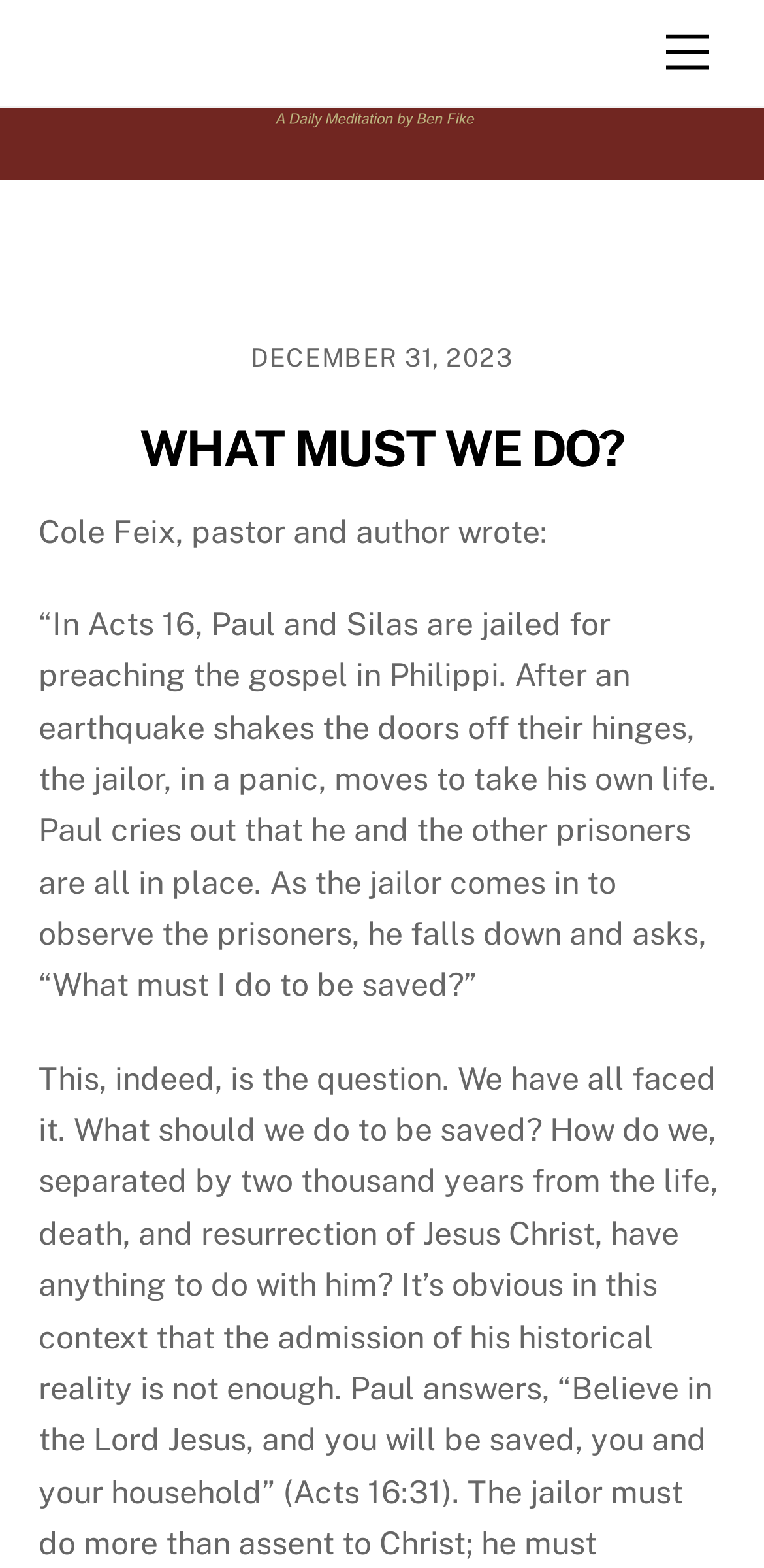What is the date mentioned on the webpage?
Can you provide a detailed and comprehensive answer to the question?

I found the date by looking at the StaticText element with the content 'DECEMBER 31, 2023' which is a child of the time element.